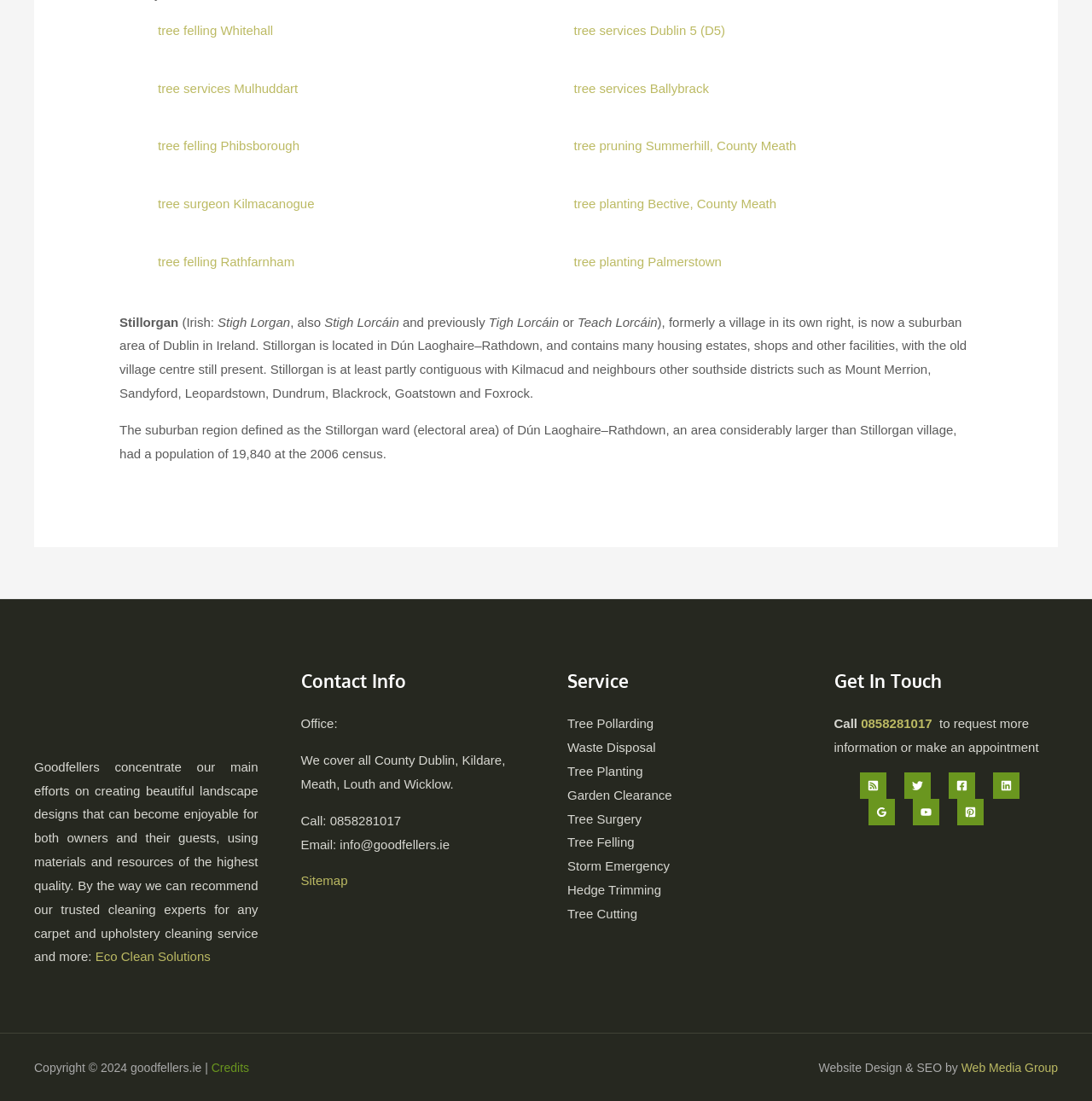Answer briefly with one word or phrase:
What services are offered by Goodfellers?

Tree services, waste disposal, etc.